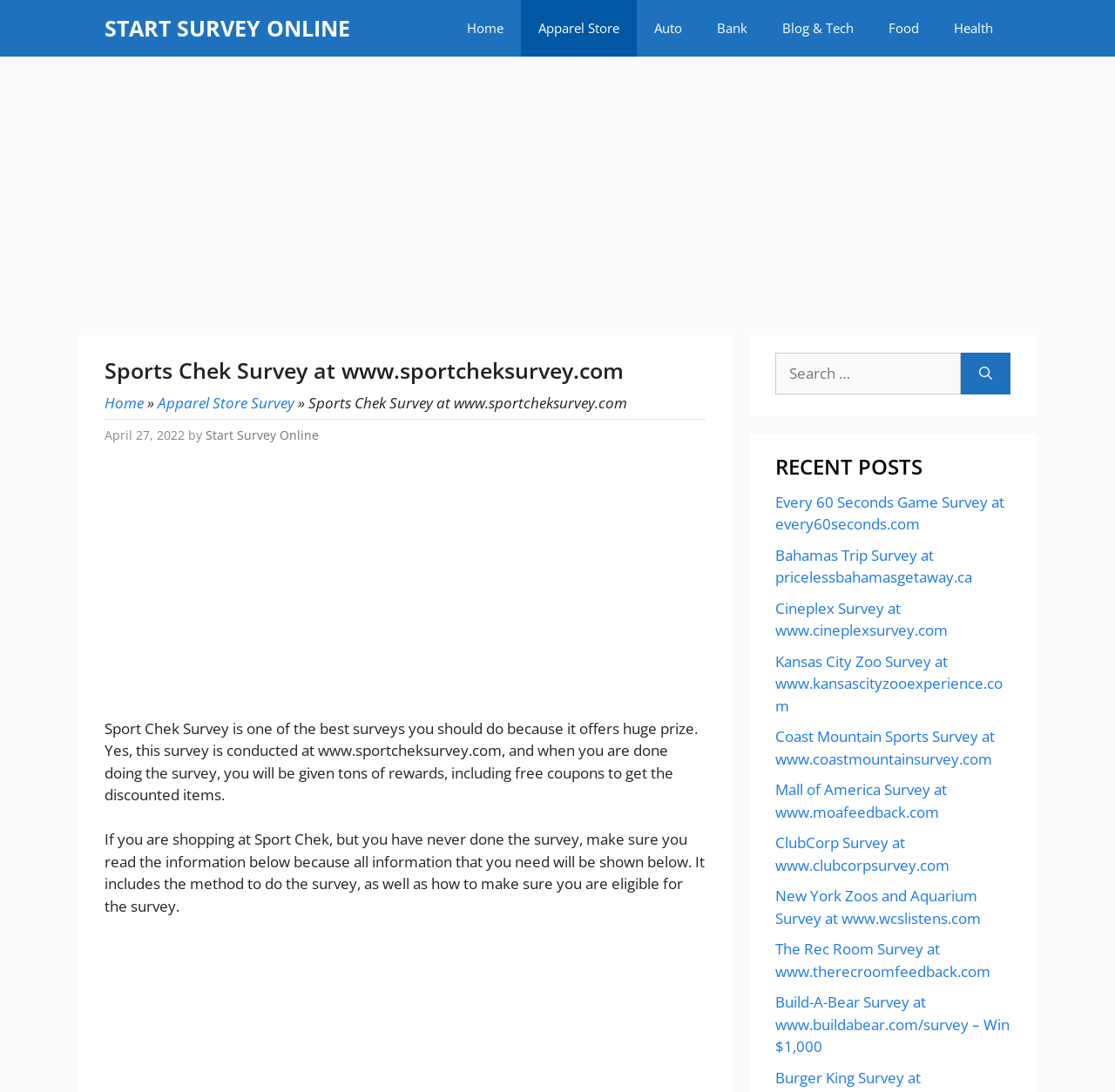Determine the bounding box coordinates for the area that should be clicked to carry out the following instruction: "email the founders".

None